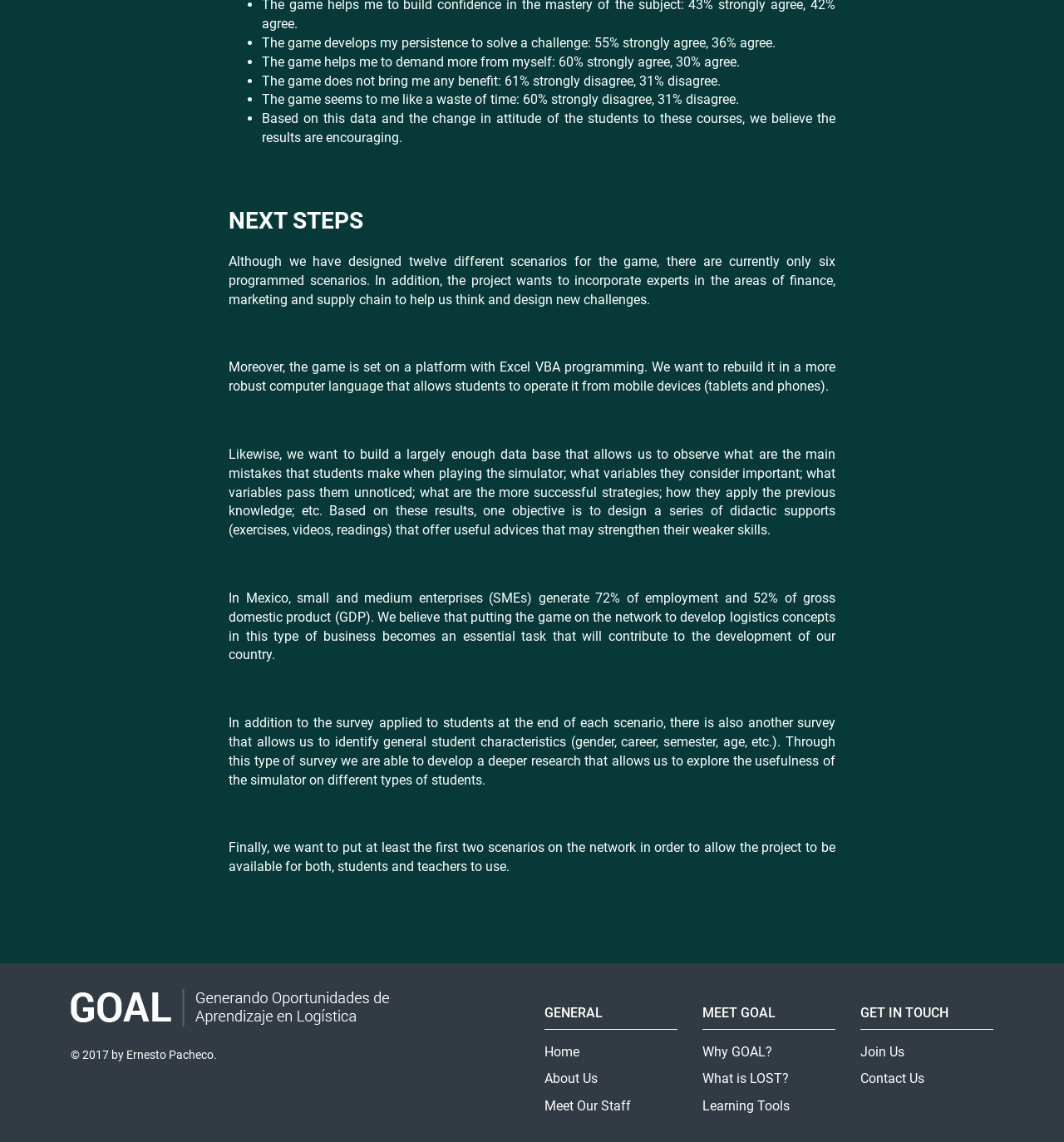Please find the bounding box coordinates of the element's region to be clicked to carry out this instruction: "Click the link to learn more about the project".

[0.066, 0.875, 0.366, 0.888]